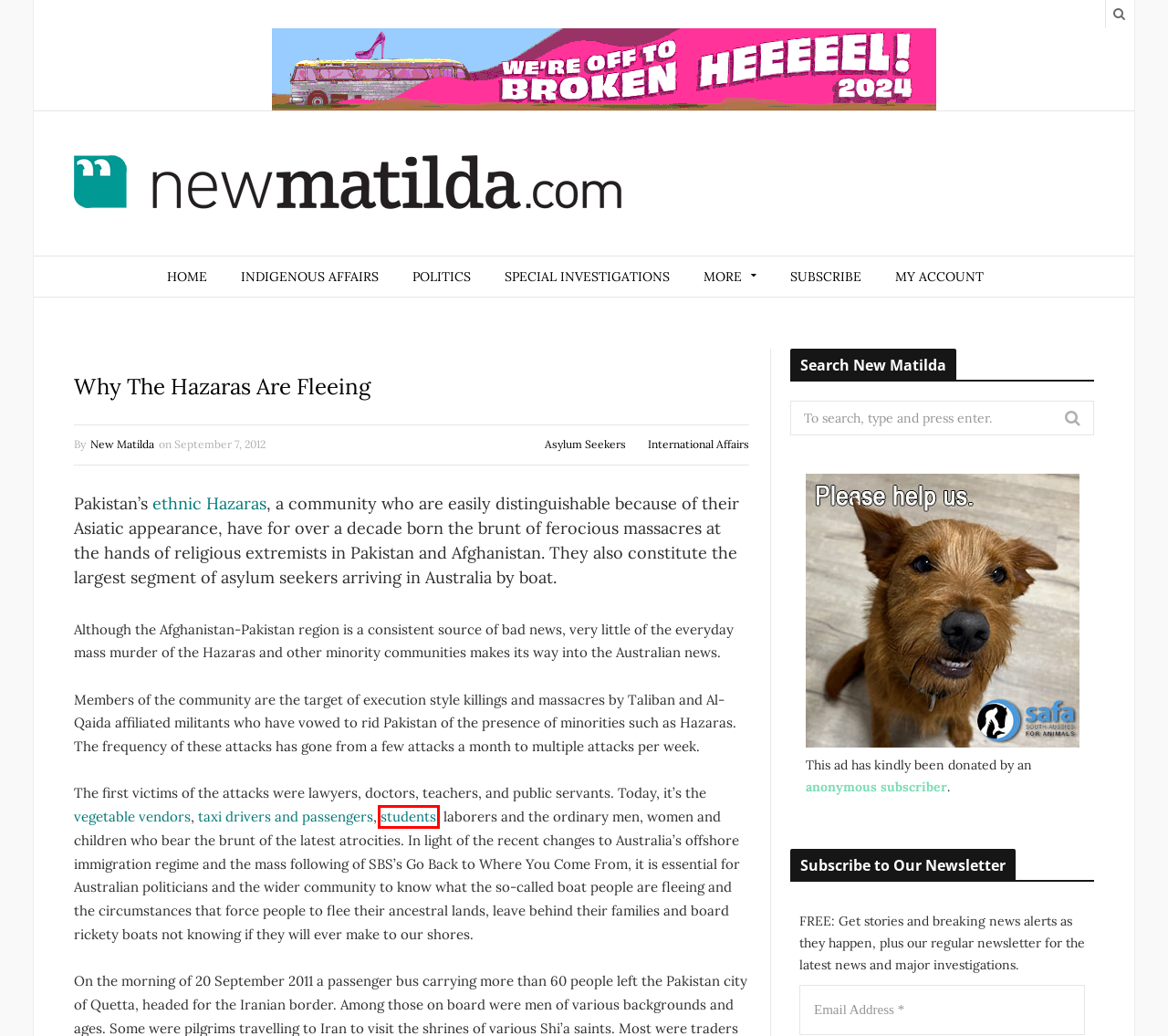Analyze the screenshot of a webpage with a red bounding box and select the webpage description that most accurately describes the new page resulting from clicking the element inside the red box. Here are the candidates:
A. Four dead, 72 hurt as bomb rips through university bus in Quetta - Newspaper - DAWN.COM
B. International Affairs Archives - New Matilda
C. My Account - New Matilda
D. Pages Archive - New Matilda
E. New Matilda
F. Why Would A Hazara Quit Pakistan? - New Matilda
G. South Aussies for Animals
H. Eight Hazaras shot dead in Quetta;15-day toll rises to 26 - Pakistan - DAWN.COM

A